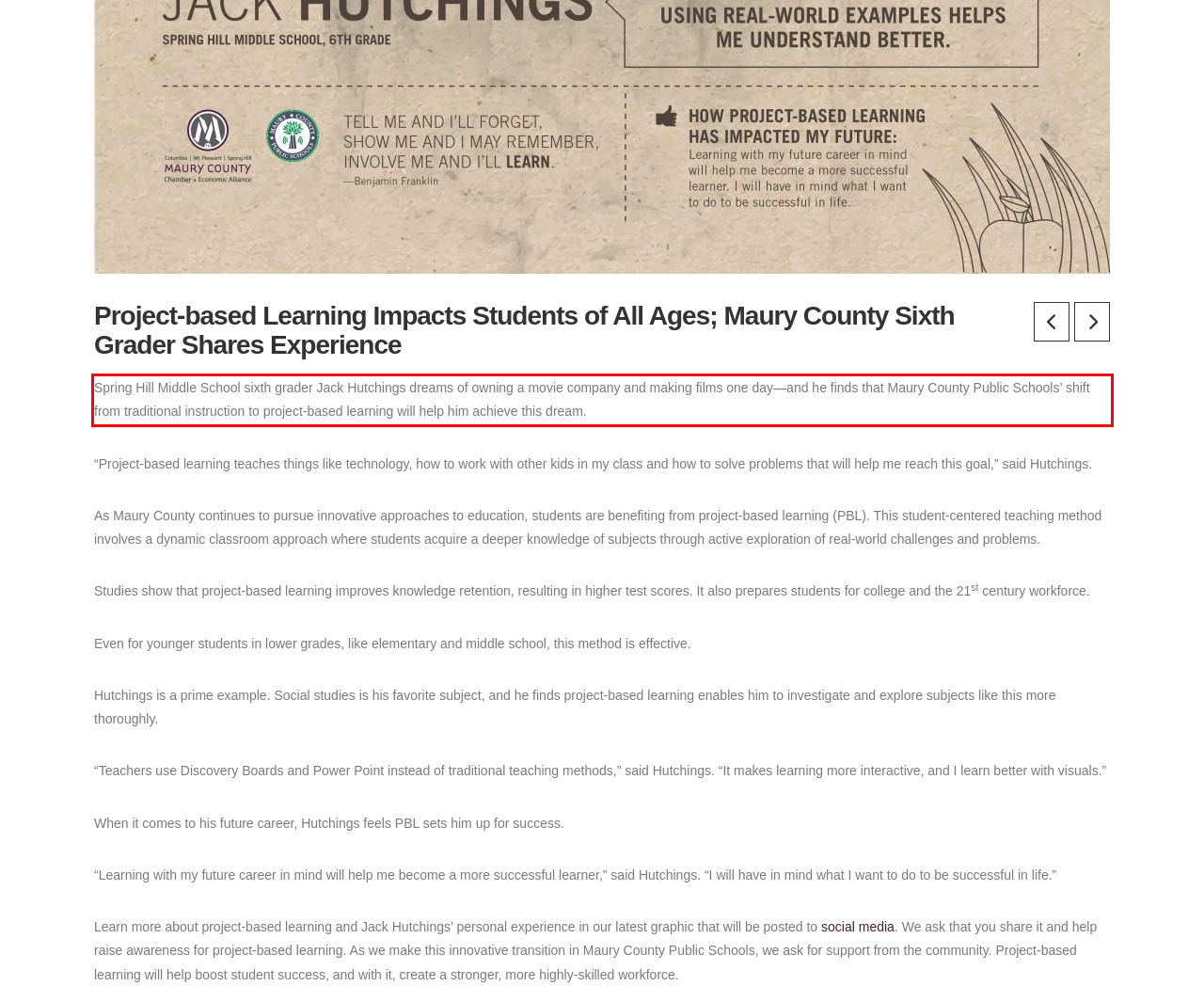Please perform OCR on the text content within the red bounding box that is highlighted in the provided webpage screenshot.

Spring Hill Middle School sixth grader Jack Hutchings dreams of owning a movie company and making films one day—and he finds that Maury County Public Schools’ shift from traditional instruction to project-based learning will help him achieve this dream.